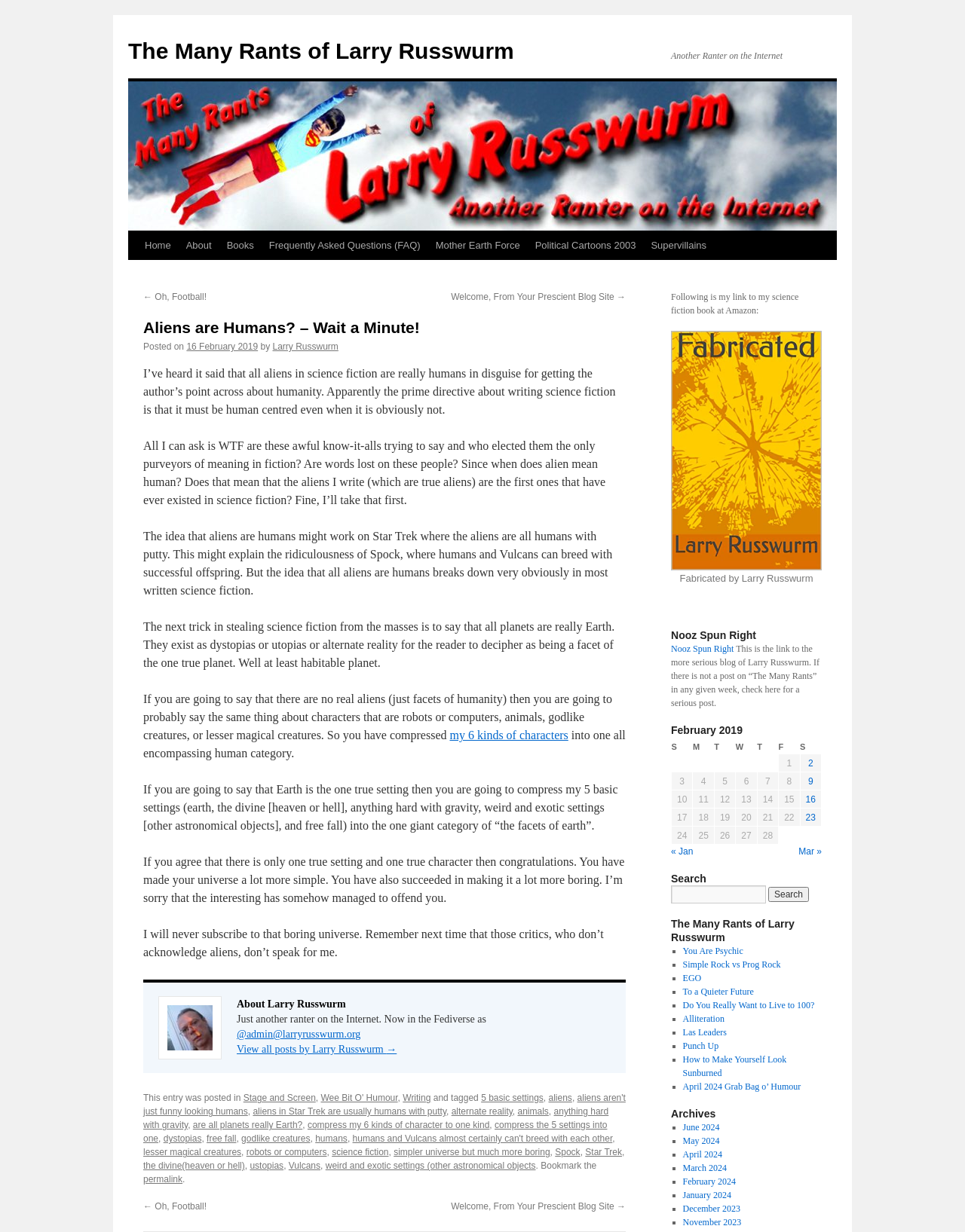What is the title of the blog post?
Analyze the image and provide a thorough answer to the question.

The title of the blog post is obtained from the heading element with the text 'Aliens are Humans? – Wait a Minute!' which is located at the top of the webpage.